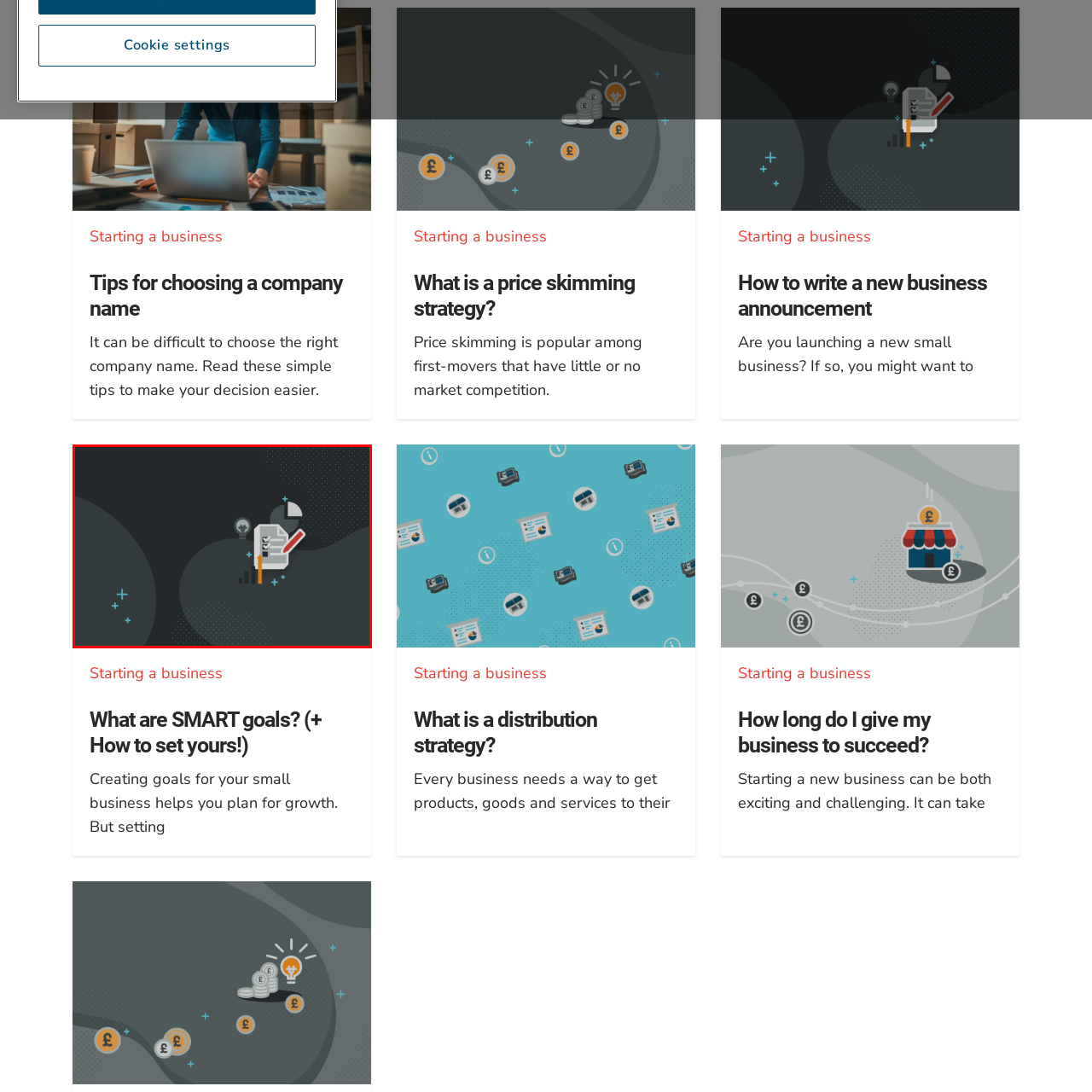What does the glowing light bulb represent?
Inspect the image portion within the red bounding box and deliver a detailed answer to the question.

The image features a glowing light bulb, which is an abstract element that evokes a sense of growth and strategy, and it specifically represents ideas and innovation in the context of developing effective business strategies.